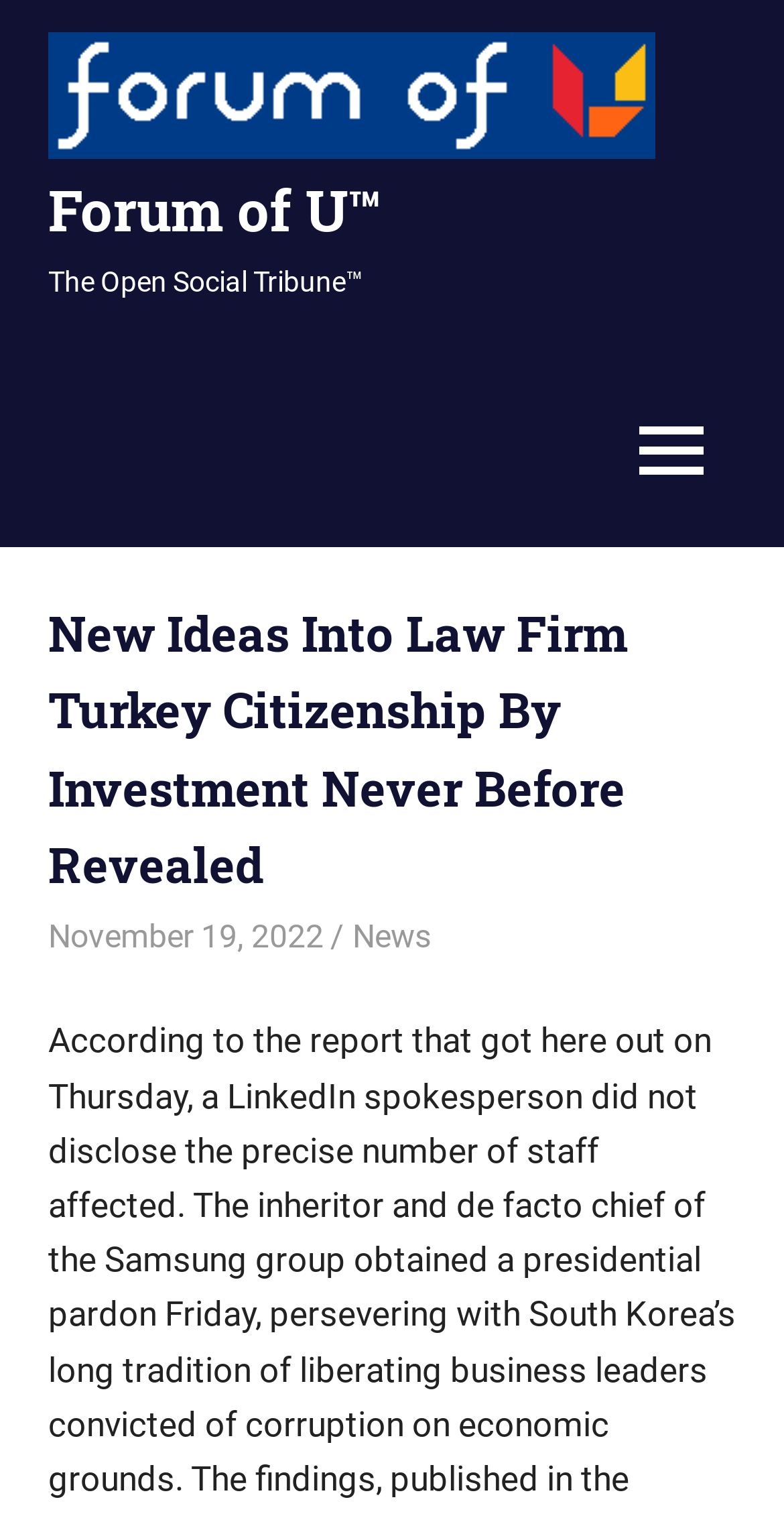Provide your answer in one word or a succinct phrase for the question: 
What is the category of the article?

News